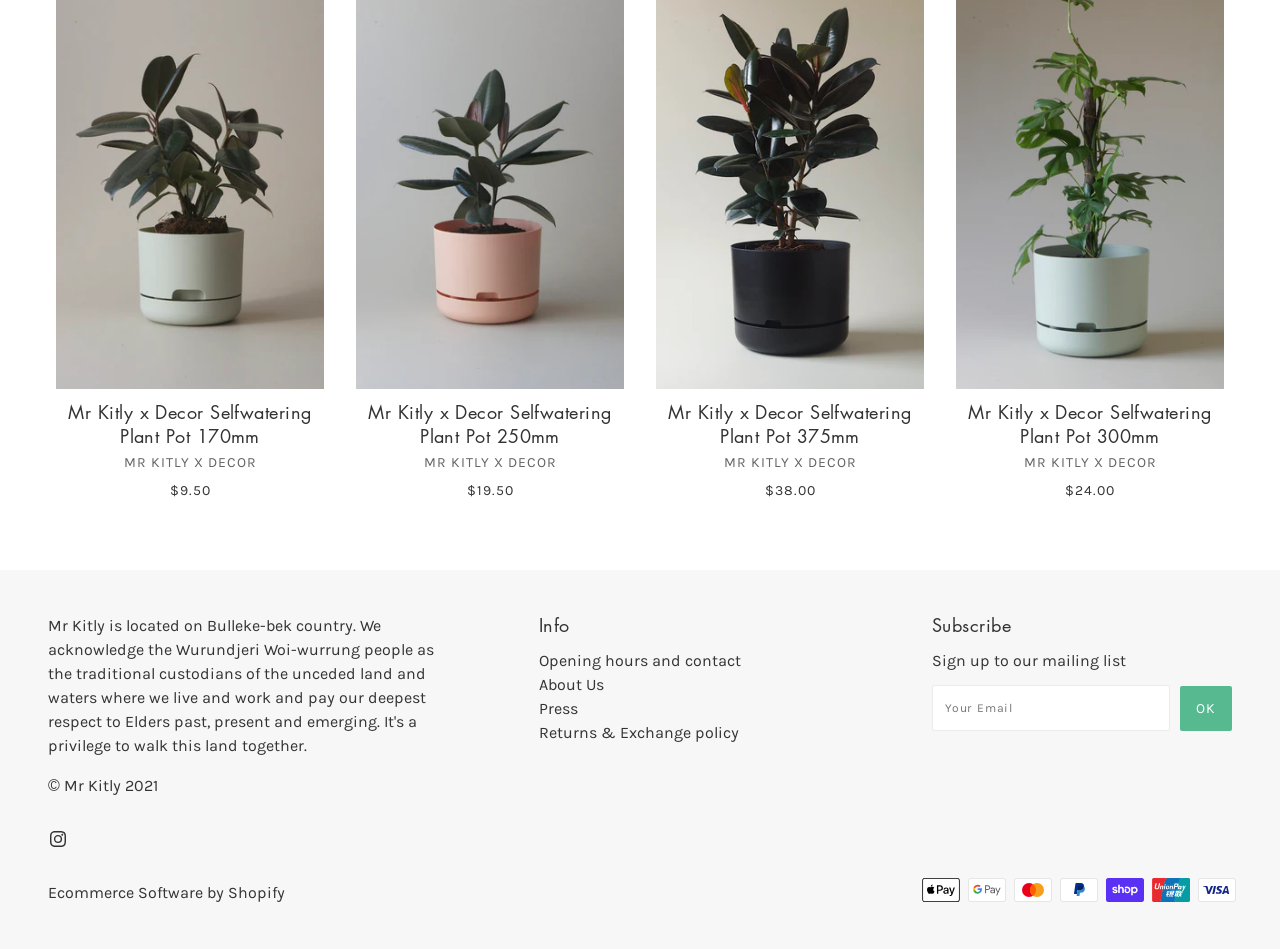Predict the bounding box of the UI element that fits this description: "Facebook".

None